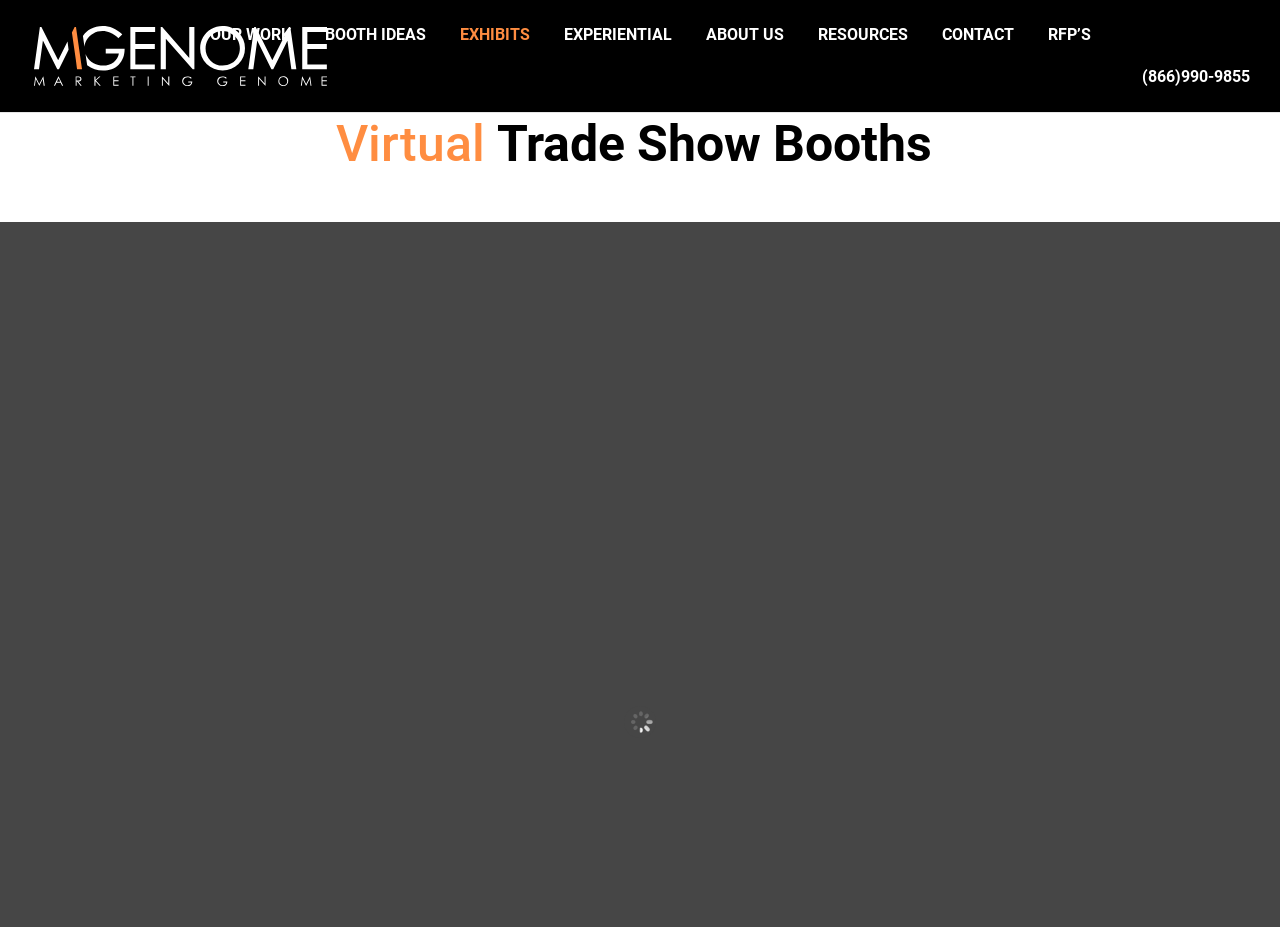Identify the bounding box coordinates of the clickable section necessary to follow the following instruction: "Click the 'Send Message' button". The coordinates should be presented as four float numbers from 0 to 1, i.e., [left, top, right, bottom].

None